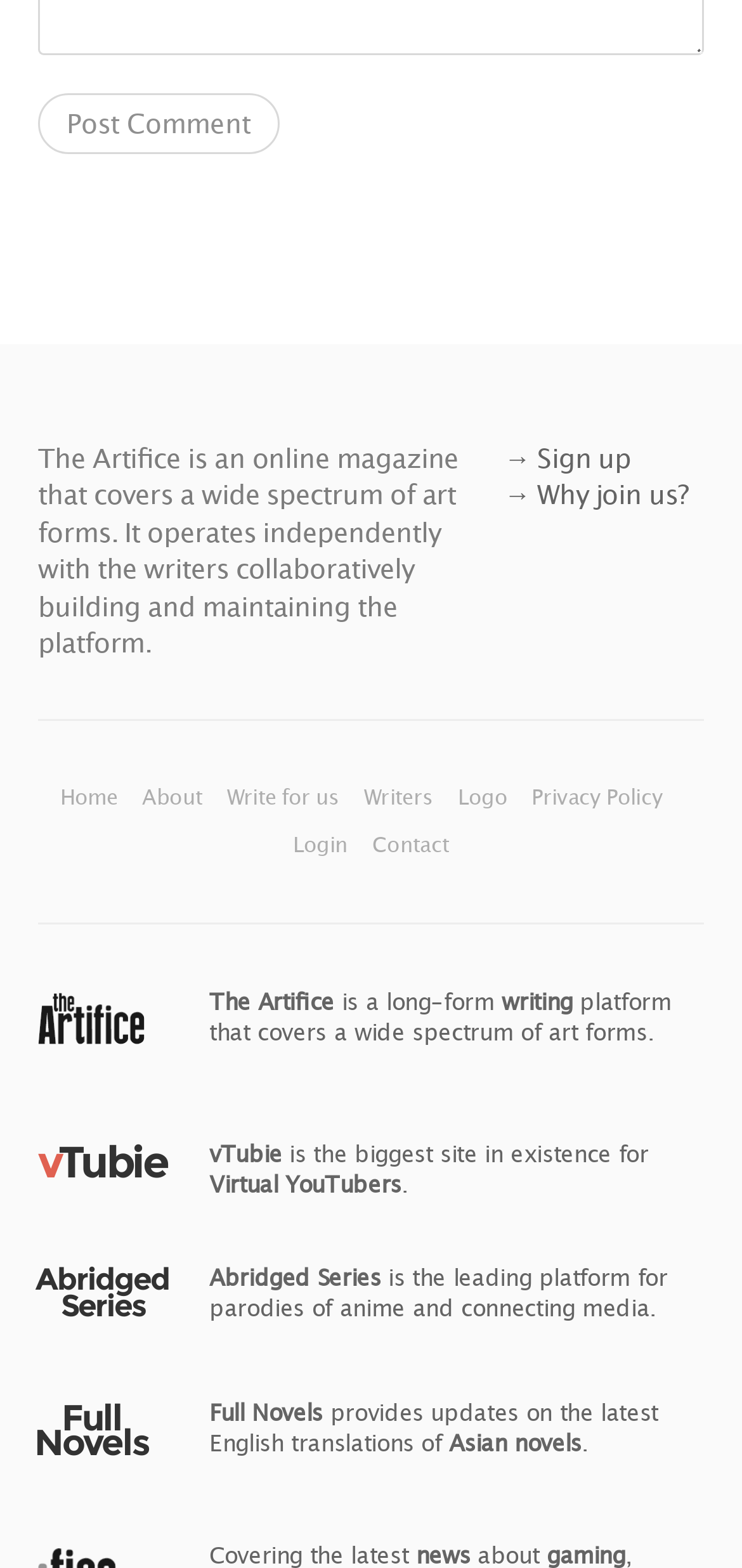Identify the bounding box coordinates of the region that should be clicked to execute the following instruction: "Sign up for the website".

[0.679, 0.281, 0.851, 0.301]